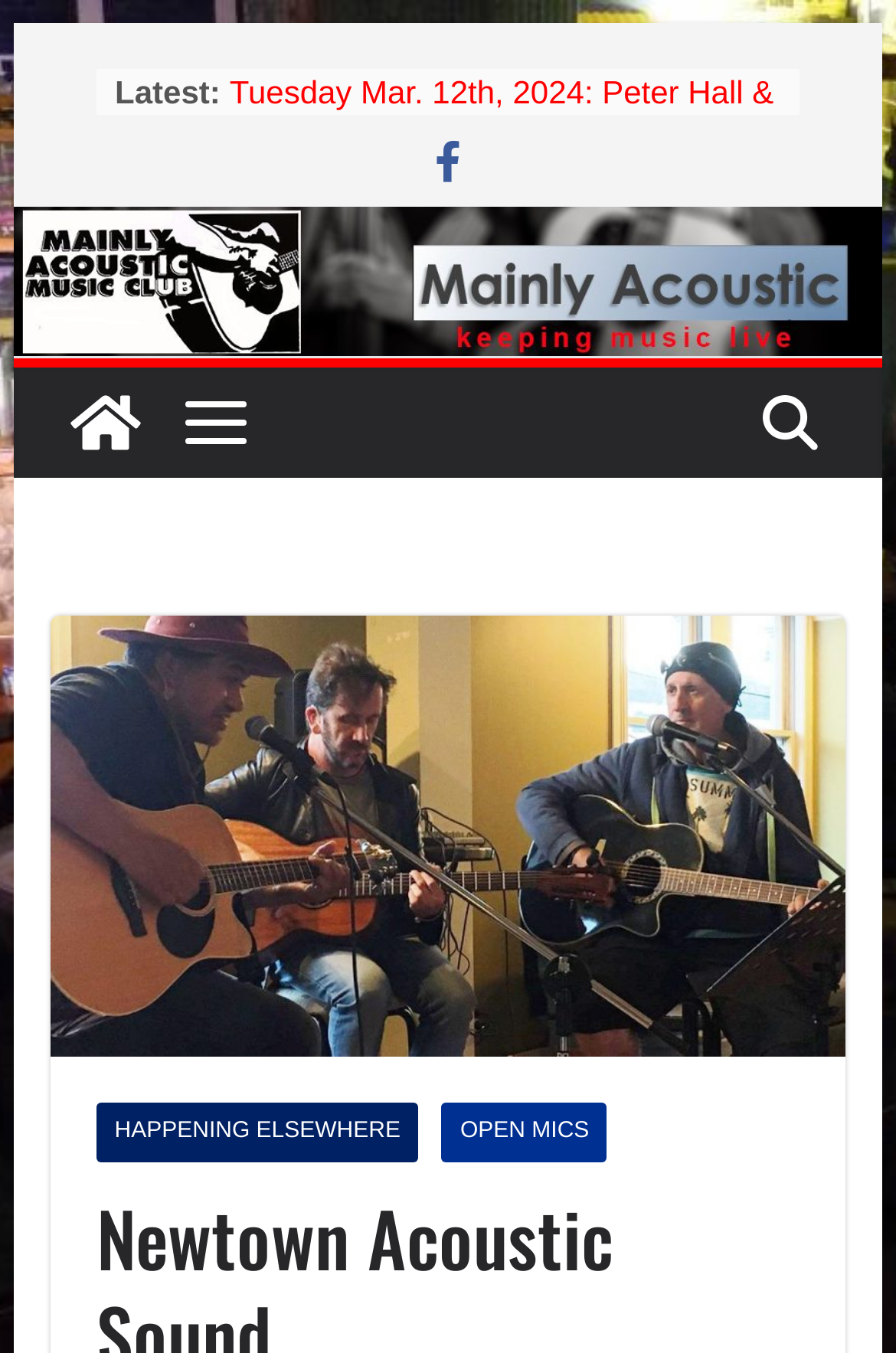Please identify the coordinates of the bounding box that should be clicked to fulfill this instruction: "Check out HAPPENING ELSEWHERE".

[0.107, 0.815, 0.468, 0.859]